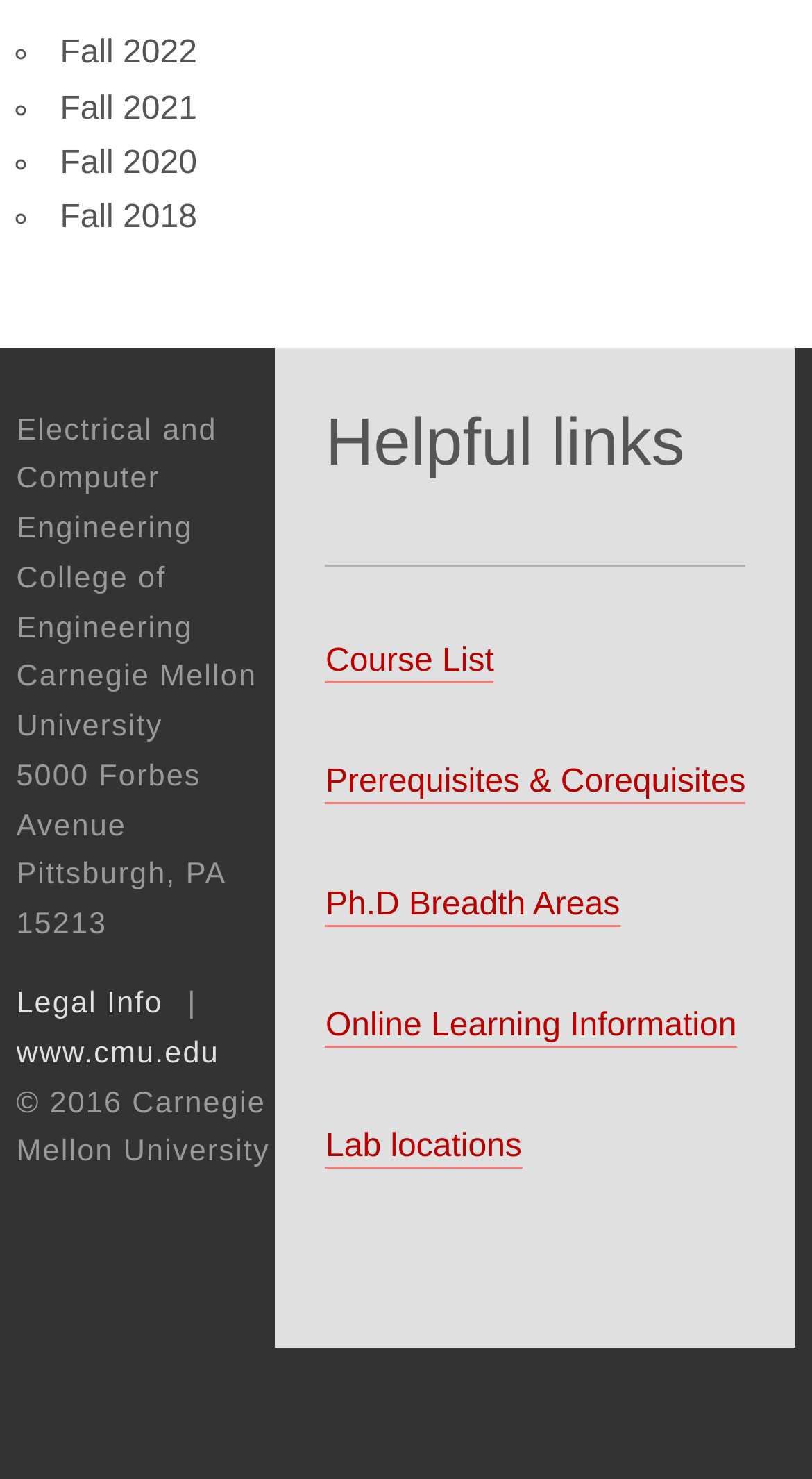How many links are there under 'Helpful links'?
Based on the image, answer the question with as much detail as possible.

I looked at the section titled 'Helpful links' and counted the number of links, which is 5.